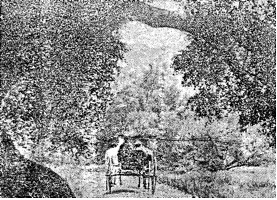Describe every detail you can see in the image.

In this nostalgic scene from the 19th century, two individuals are seated in a horse-drawn carriage, navigating a tranquil pathway framed by lush foliage. The image captures the essence of transportation during that era, as horse-drawn rigs were a common sight for both locals and tourists exploring picturesque drives in Ojai. The canopy of trees above creates a natural archway, enhancing the serene charm of the landscape. This visual representation reflects the leisurely approach to travel and recreation, reminiscent of a time when horseback riding and carriage rides were popular among the community. The caption below the image notes "SAN ANTONIO creek drive" and acknowledges the photo's courtesy to Howard Gally, adding a layer of historical context to this serene moment in nature.